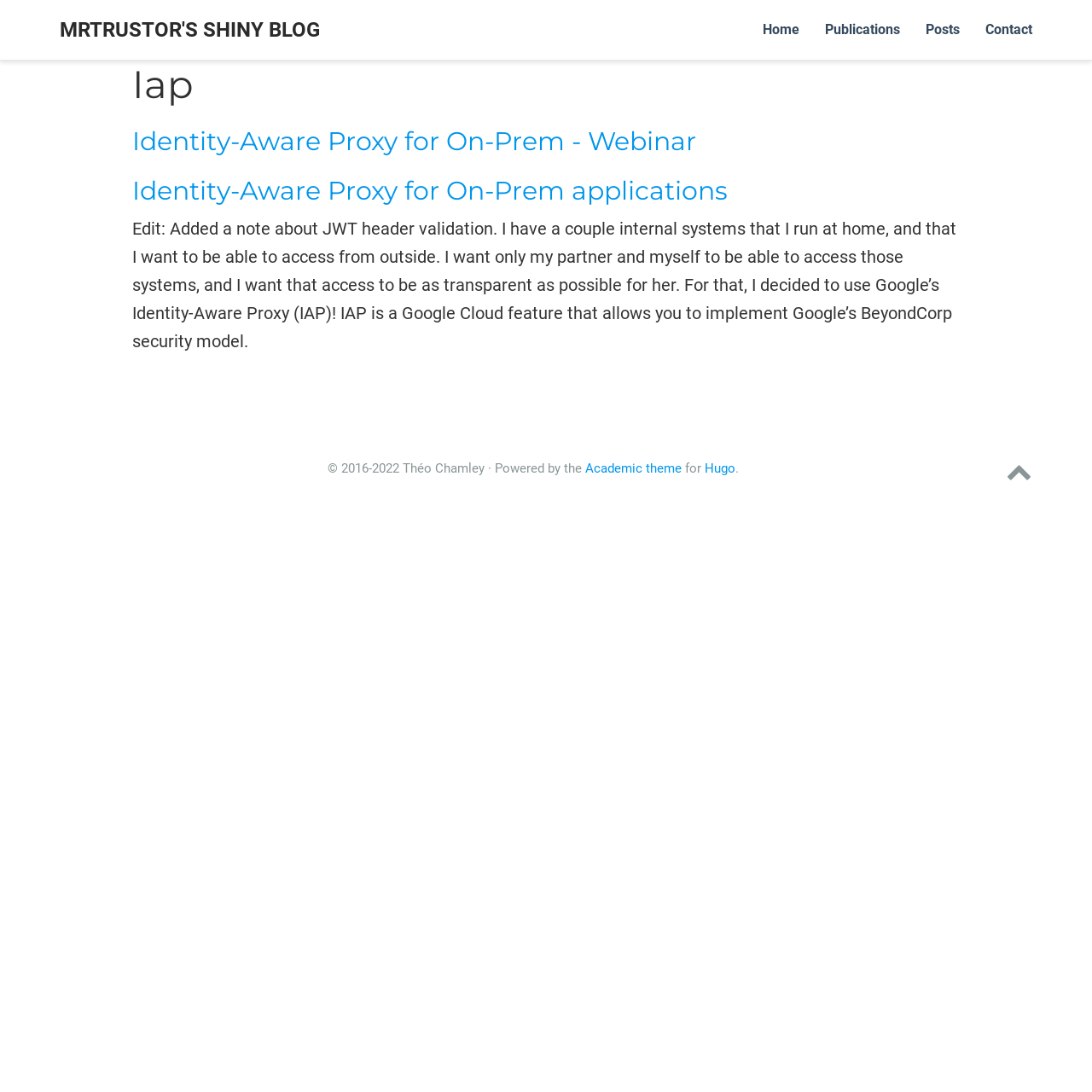What is the topic of the first article?
Answer the question in a detailed and comprehensive manner.

The first article on the webpage is about 'Identity-Aware Proxy for On-Prem - Webinar' and 'Identity-Aware Proxy for On-Prem applications', which can be inferred from the headings and links on the webpage.